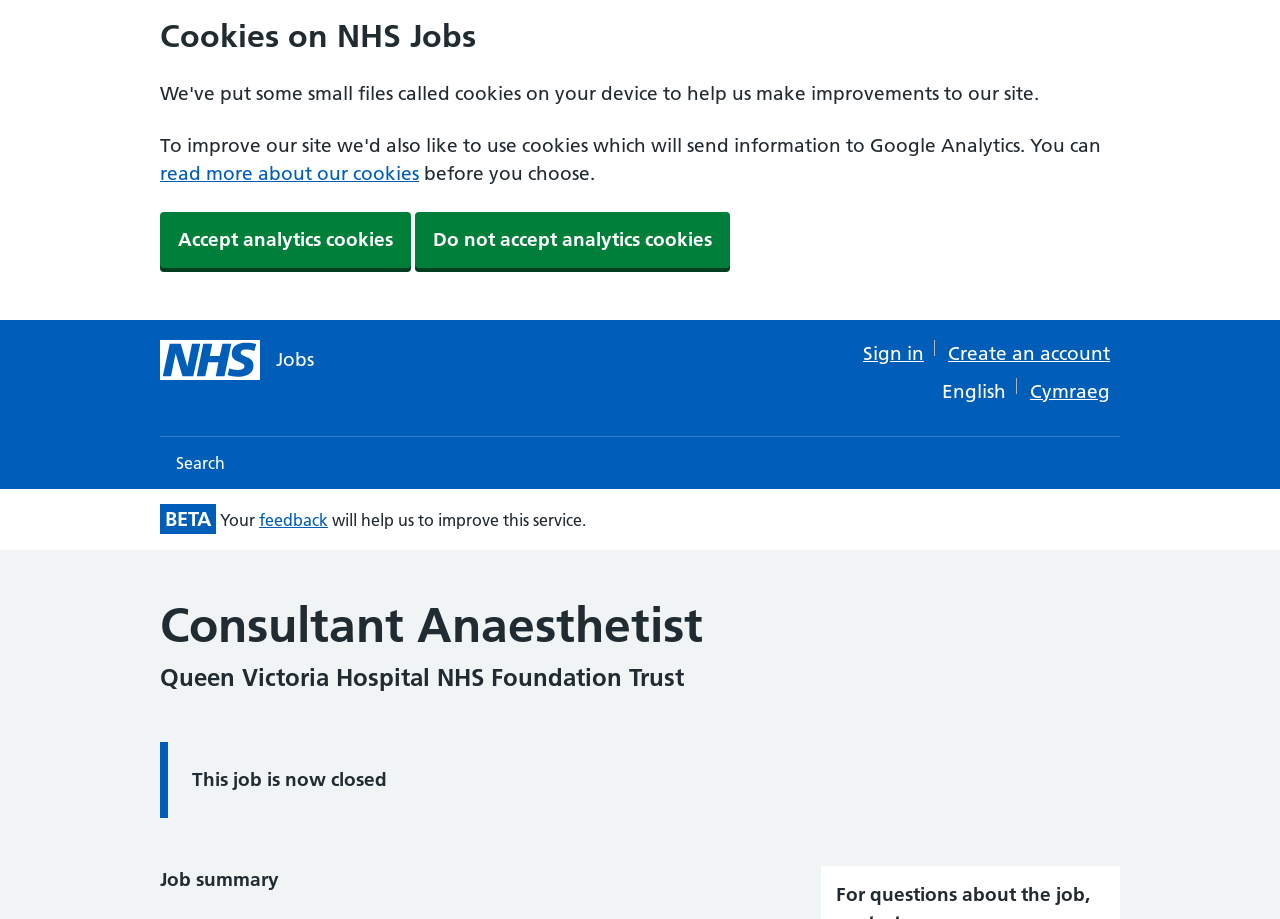Highlight the bounding box coordinates of the element that should be clicked to carry out the following instruction: "sign in". The coordinates must be given as four float numbers ranging from 0 to 1, i.e., [left, top, right, bottom].

[0.674, 0.372, 0.722, 0.397]